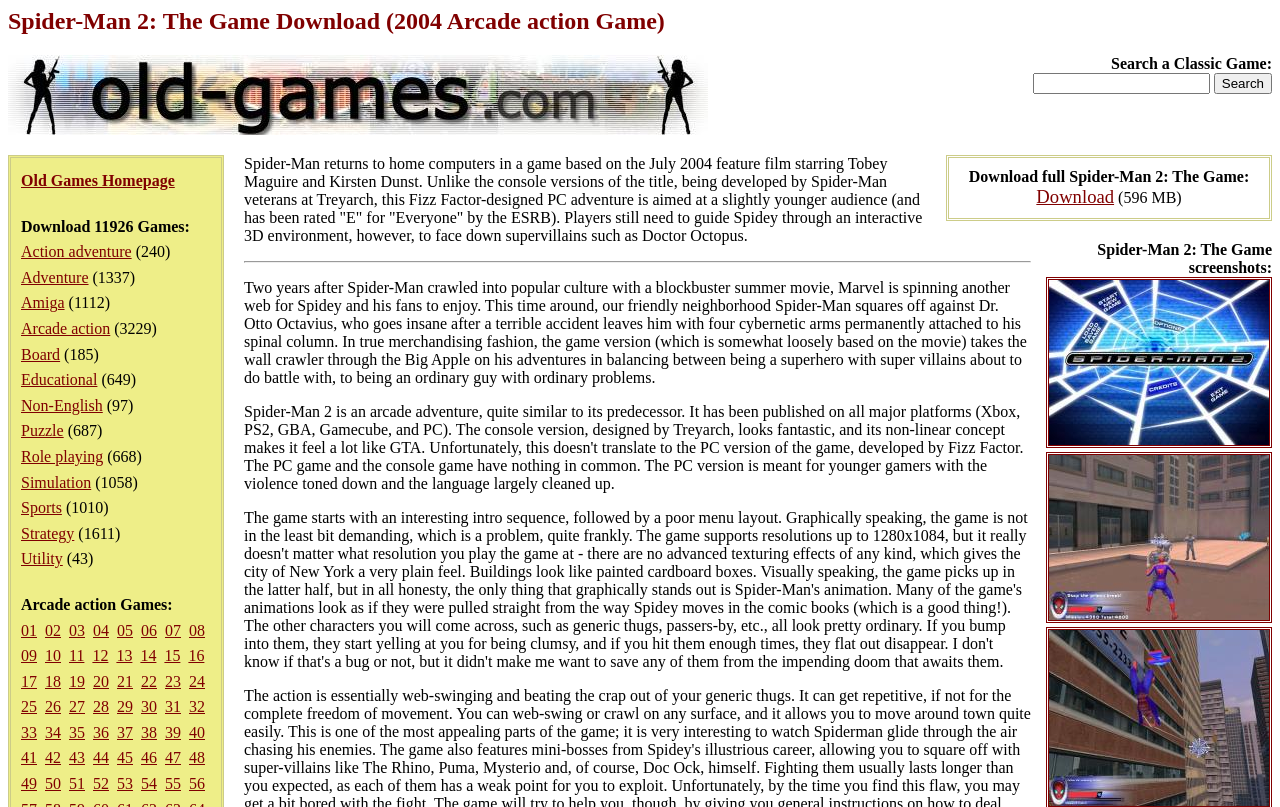From the element description Arcade action, predict the bounding box coordinates of the UI element. The coordinates must be specified in the format (top-left x, top-left y, bottom-right x, bottom-right y) and should be within the 0 to 1 range.

[0.016, 0.396, 0.086, 0.418]